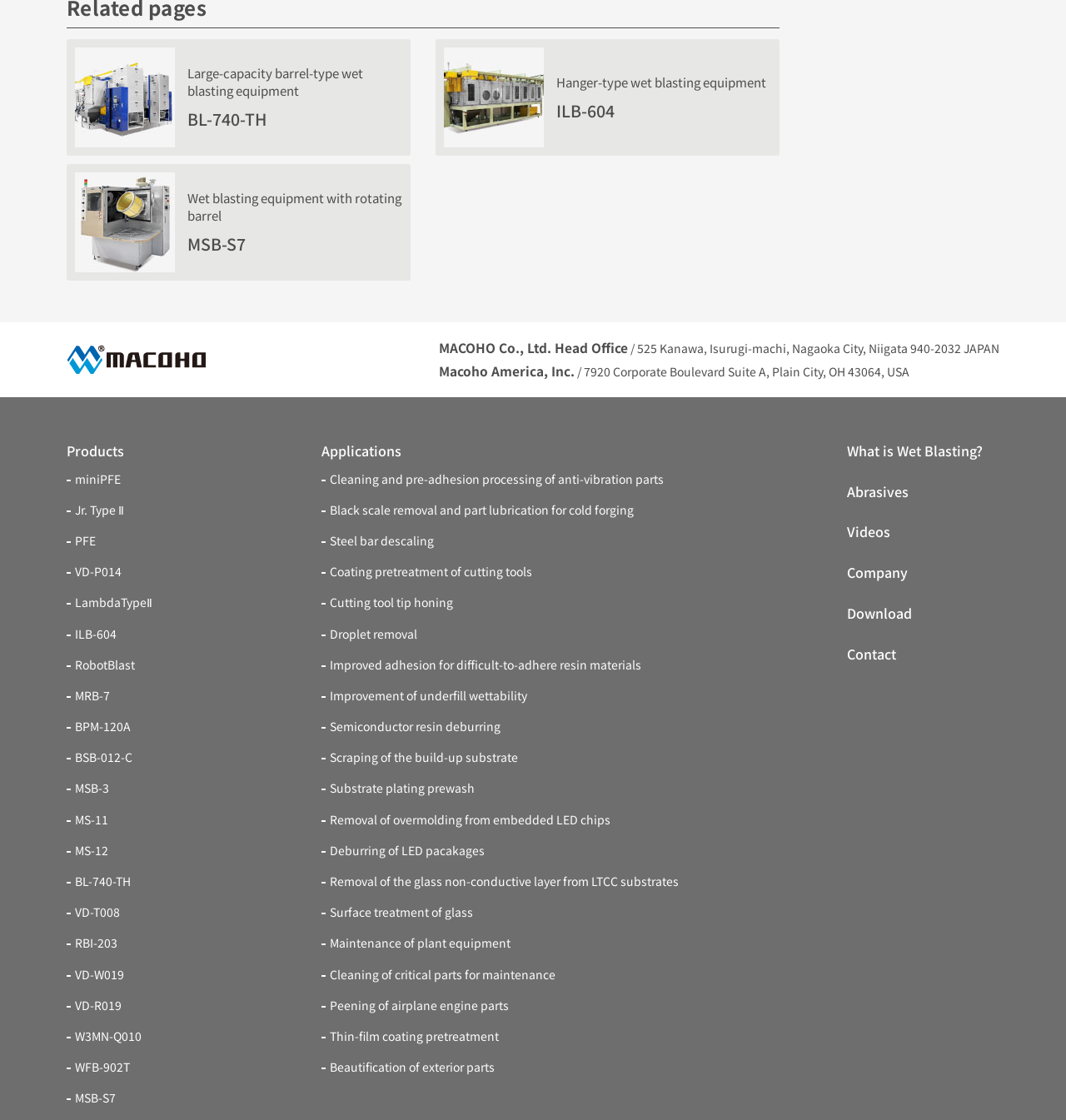Identify and provide the bounding box for the element described by: "What is Wet Blasting?".

[0.795, 0.392, 0.922, 0.413]